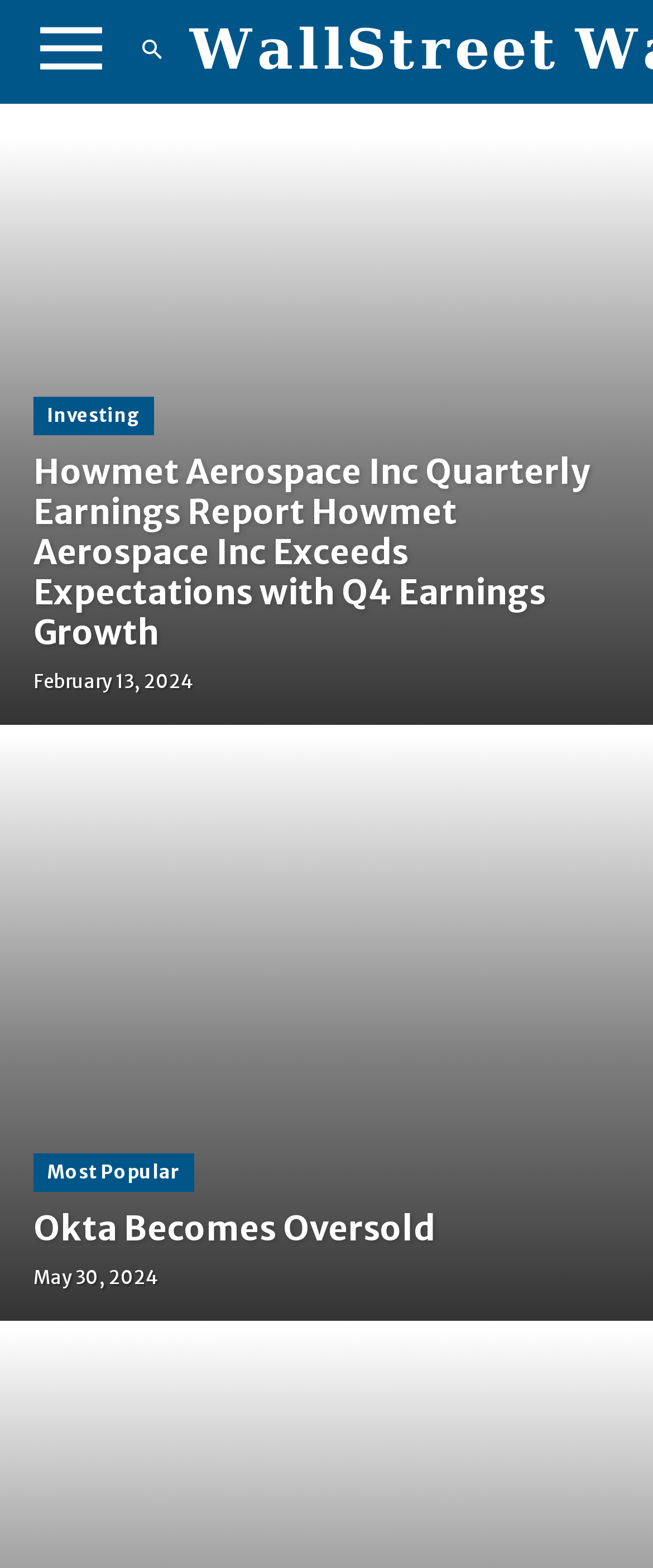Please answer the following question using a single word or phrase: 
What is the bounding box coordinate of the 'Okta Becomes Oversold' link?

[0.0, 0.468, 1.0, 0.842]